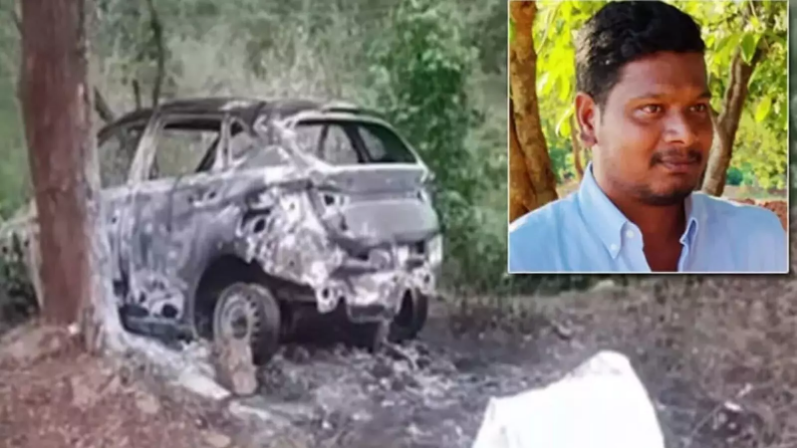Construct a detailed narrative about the image.

The image depicts a burned-out car, a stark representation of a tragic incident that occurred near Tirupati. The charred vehicle, which has been severely damaged and abandoned, stands against a backdrop of greenery, hinting at a wooded area where the event took place. 

Inset is a portrait of Nagaraju, a software techie from Bengaluru, whose life was extinguished under distressing circumstances linked to his brother's alleged illicit affair. The contrast between the vibrant background and the wreckage highlights the gravity of the situation, as reports indicate that Nagaraju was burnt alive in his car, allegedly as part of a murder plot. This haunting scene serves as a painful reminder of the violence underlying personal conflicts.